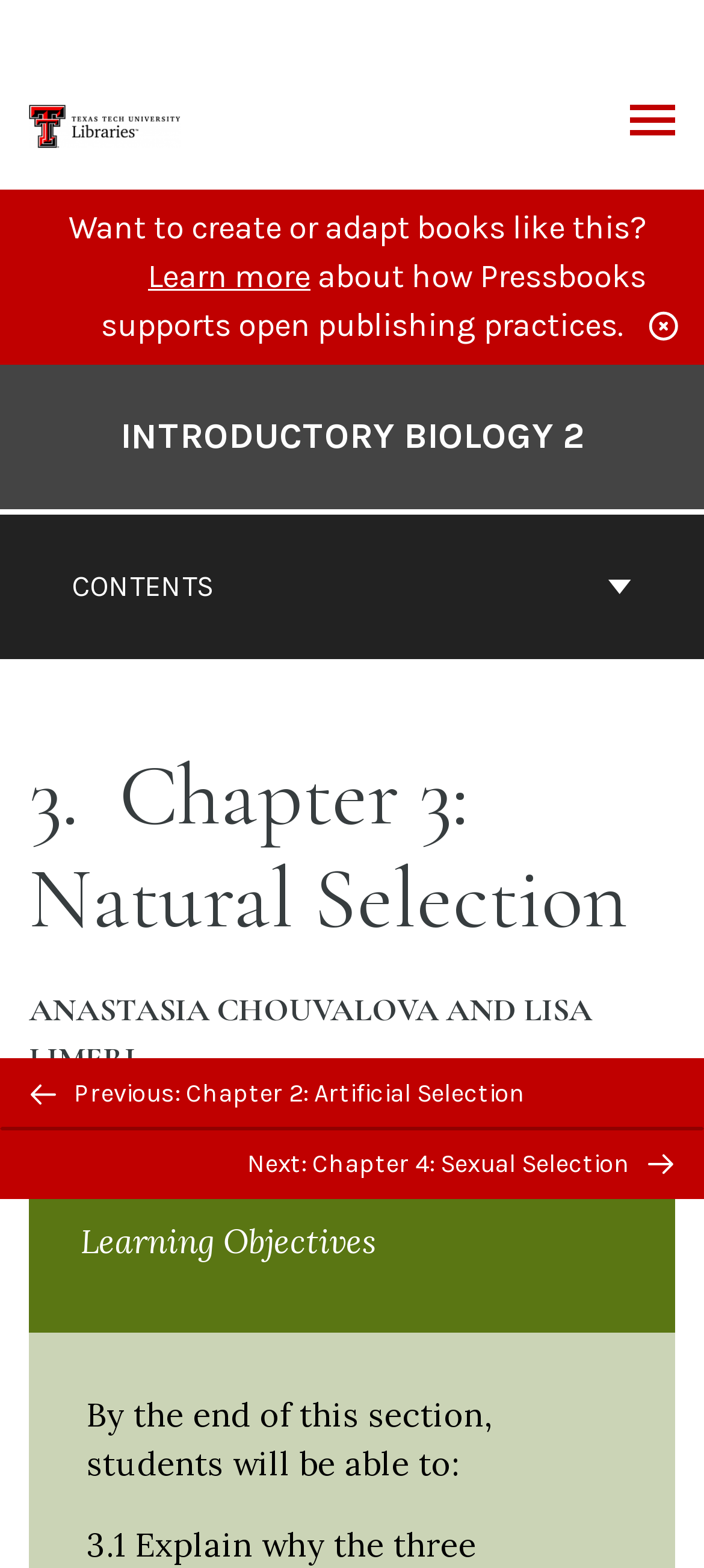Find and specify the bounding box coordinates that correspond to the clickable region for the instruction: "Learn more about how Pressbooks supports open publishing practices".

[0.21, 0.163, 0.441, 0.188]